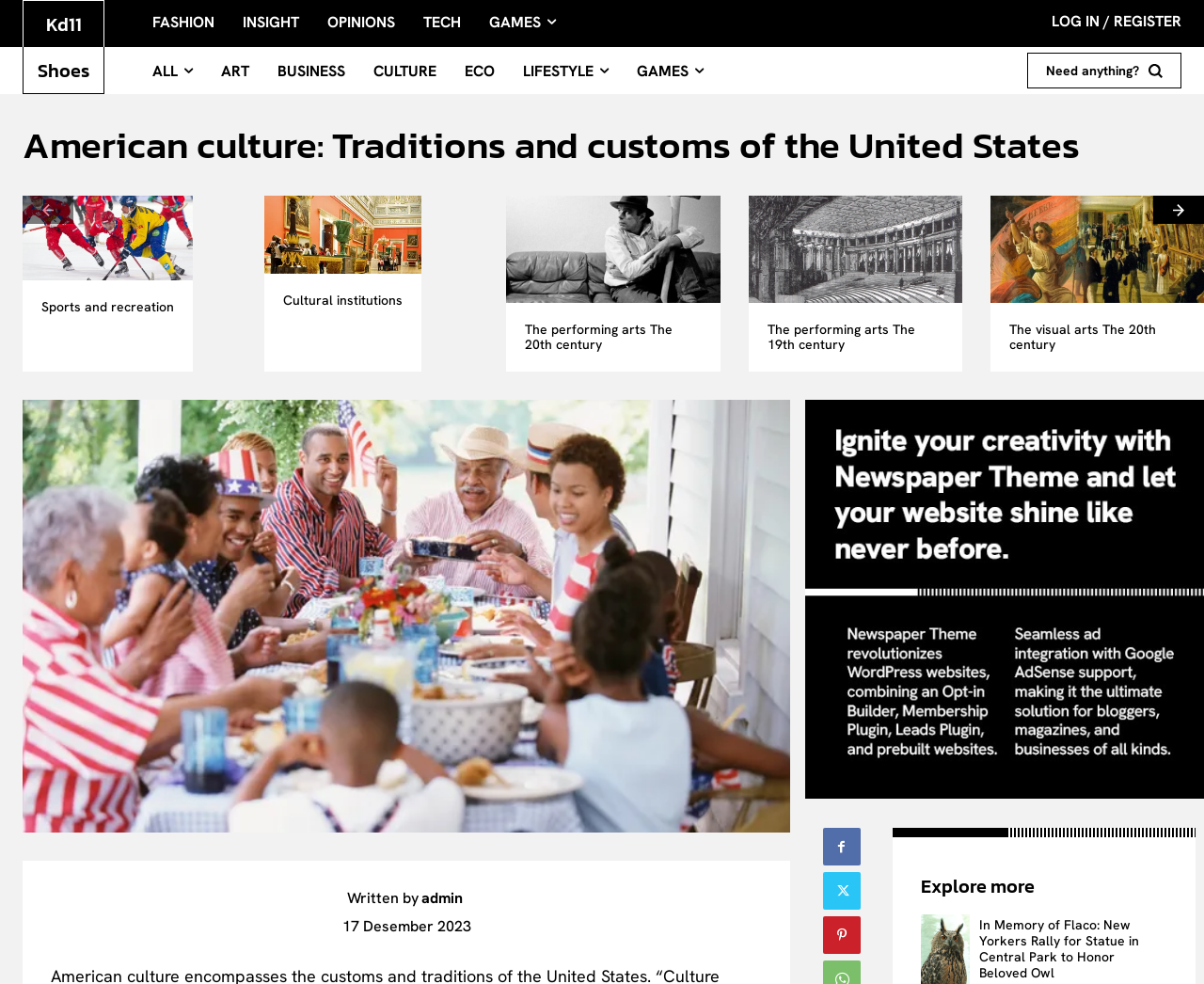How many links are there in the 'Explore more' section?
Answer the question with as much detail as you can, using the image as a reference.

I found the heading element with the text 'Explore more' and looked at the links below it. There is only one link, which is 'In Memory of Flaco: New Yorkers Rally for Statue in Central Park to Honor Beloved Owl'.